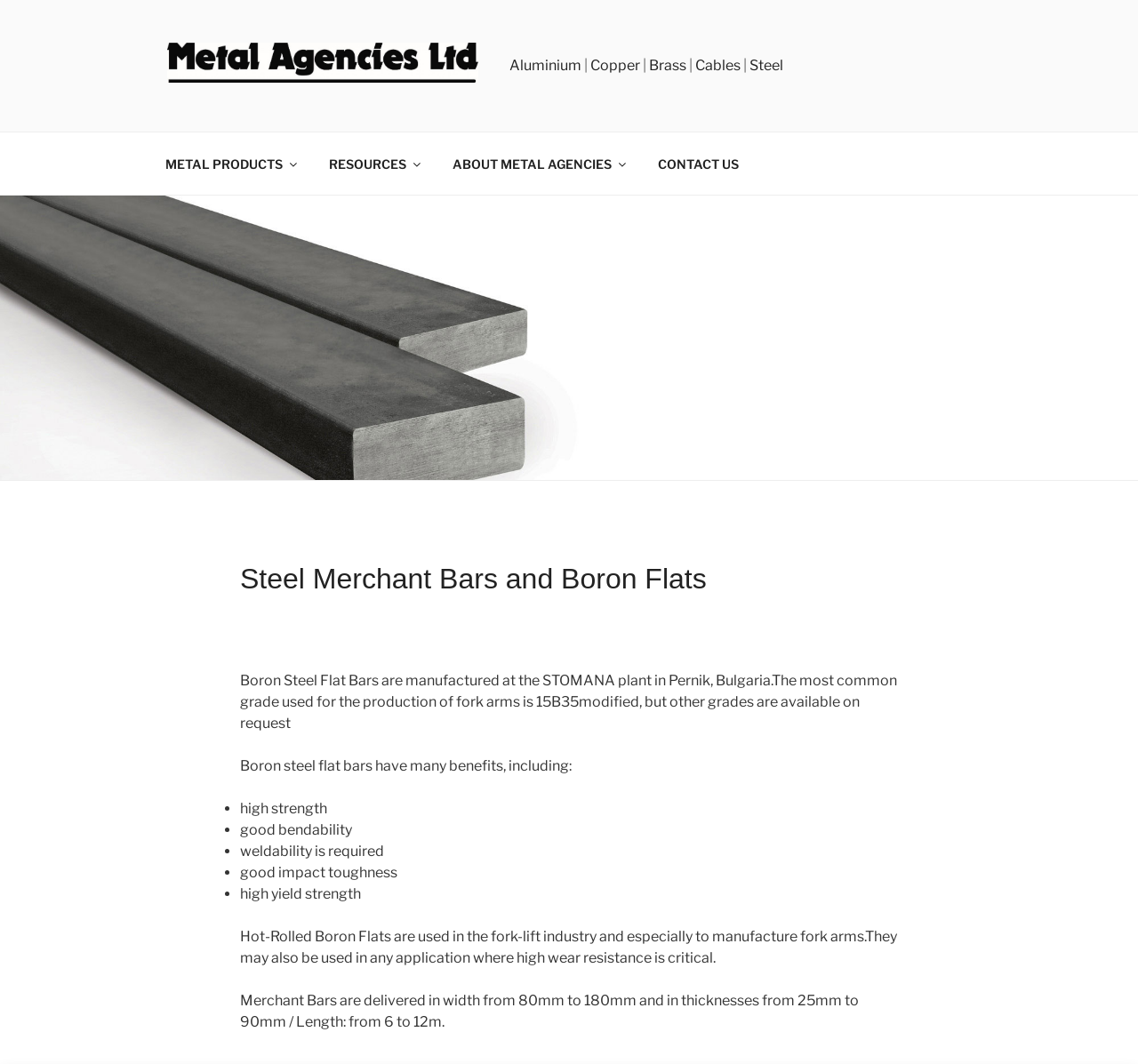What is the thickness range of Merchant Bars?
Give a detailed explanation using the information visible in the image.

The text states that 'Merchant Bars are delivered in width from 80mm to 180mm and in thicknesses from 25mm to 90mm / Length: from 6 to 12m.'